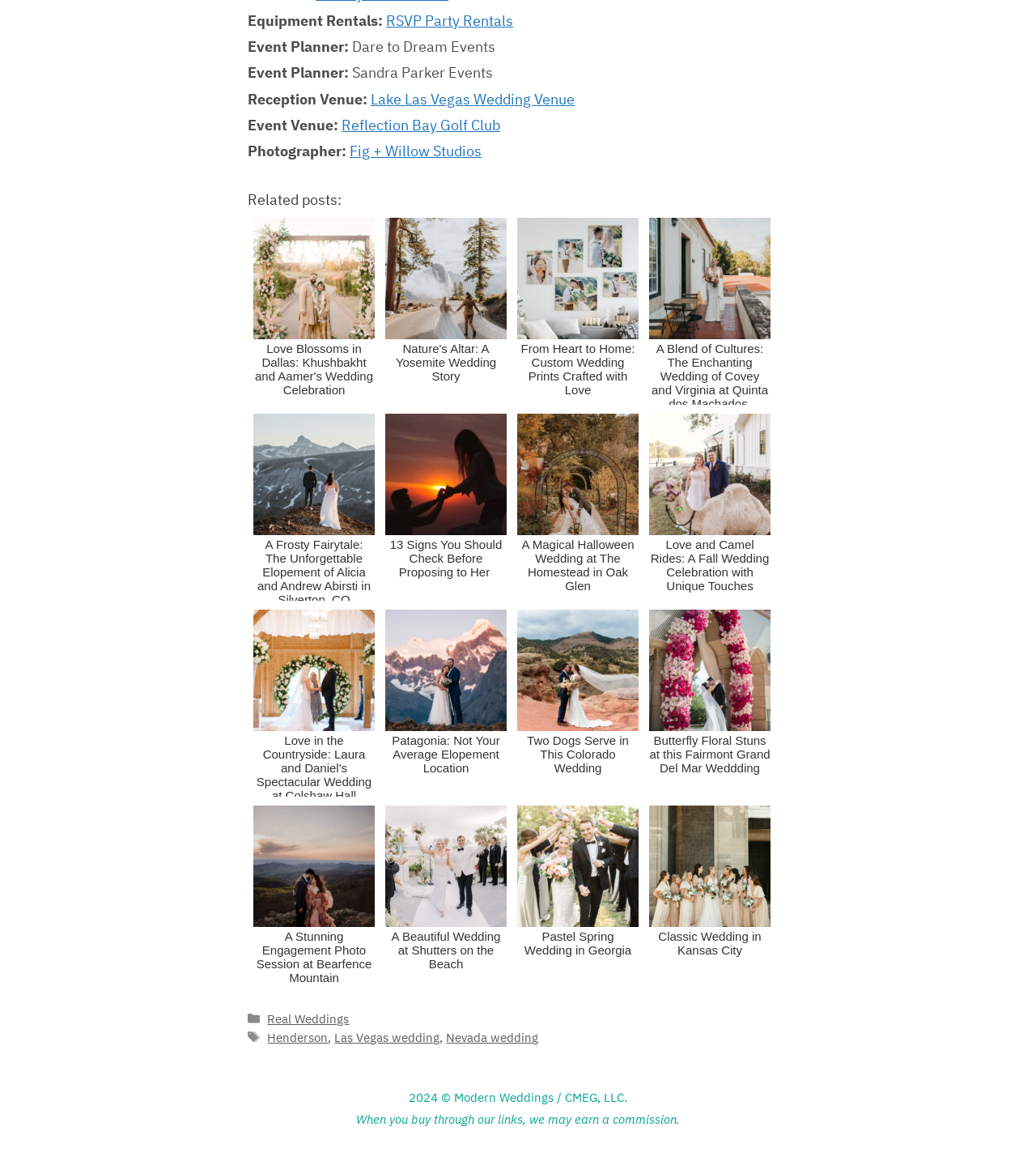Extract the bounding box coordinates for the described element: "RSVP Party Rentals". The coordinates should be represented as four float numbers between 0 and 1: [left, top, right, bottom].

[0.373, 0.009, 0.495, 0.025]